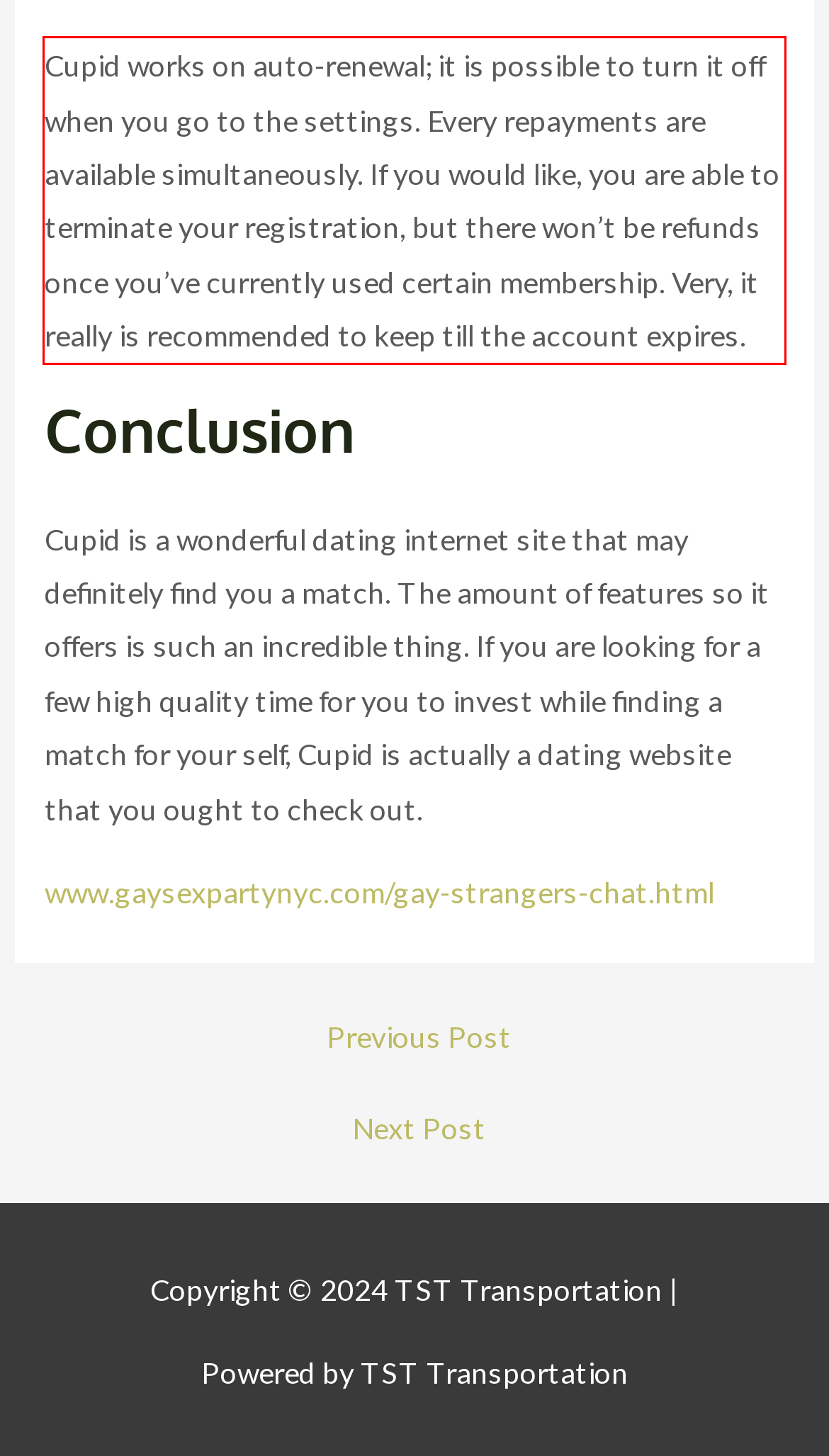Given a webpage screenshot with a red bounding box, perform OCR to read and deliver the text enclosed by the red bounding box.

Cupid works on auto-renewal; it is possible to turn it off when you go to the settings. Every repayments are available simultaneously. If you would like, you are able to terminate your registration, but there won’t be refunds once you’ve currently used certain membership. Very, it really is recommended to keep till the account expires.